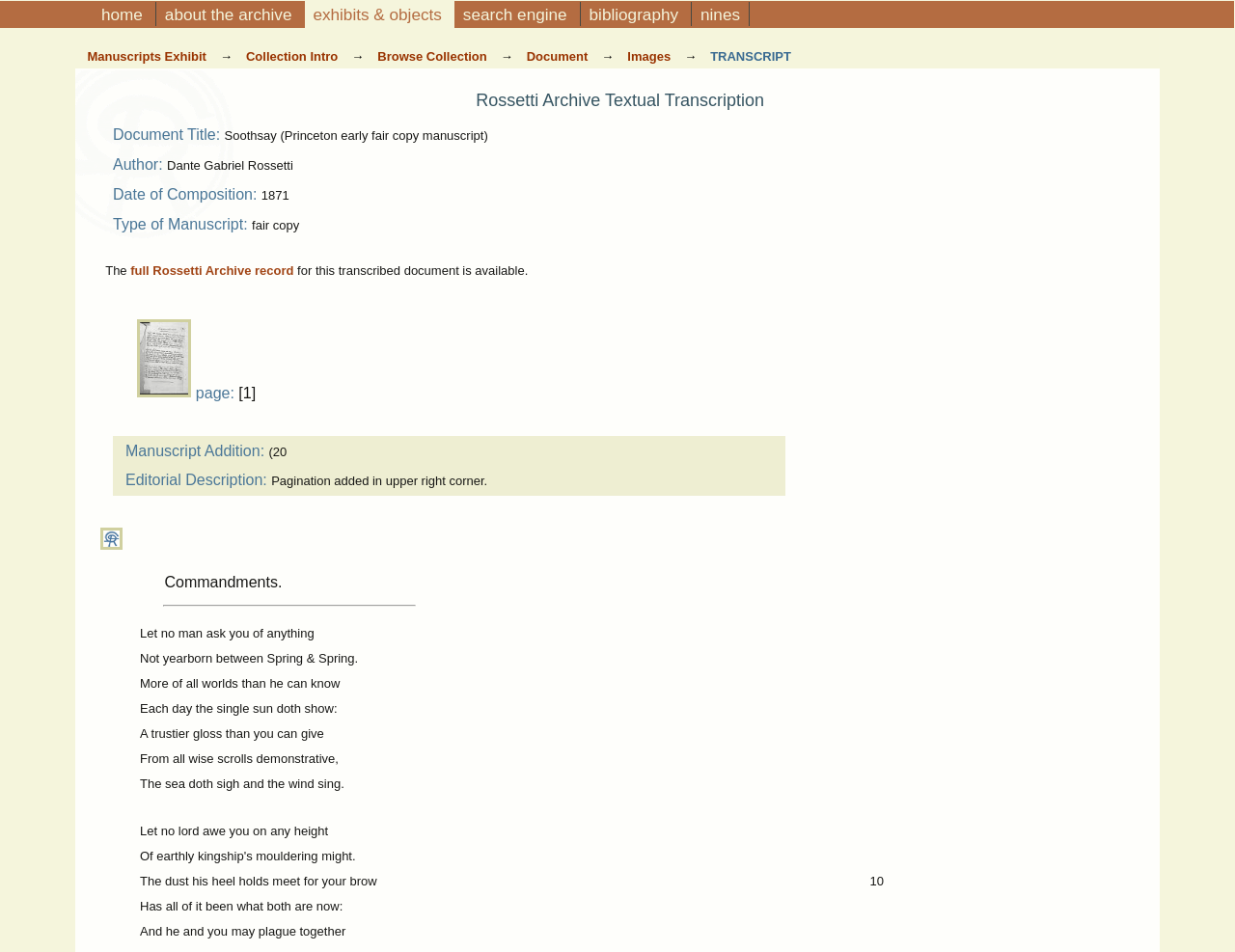Please identify the bounding box coordinates of the region to click in order to complete the given instruction: "Browse the collection". The coordinates should be four float numbers between 0 and 1, i.e., [left, top, right, bottom].

[0.298, 0.052, 0.405, 0.067]